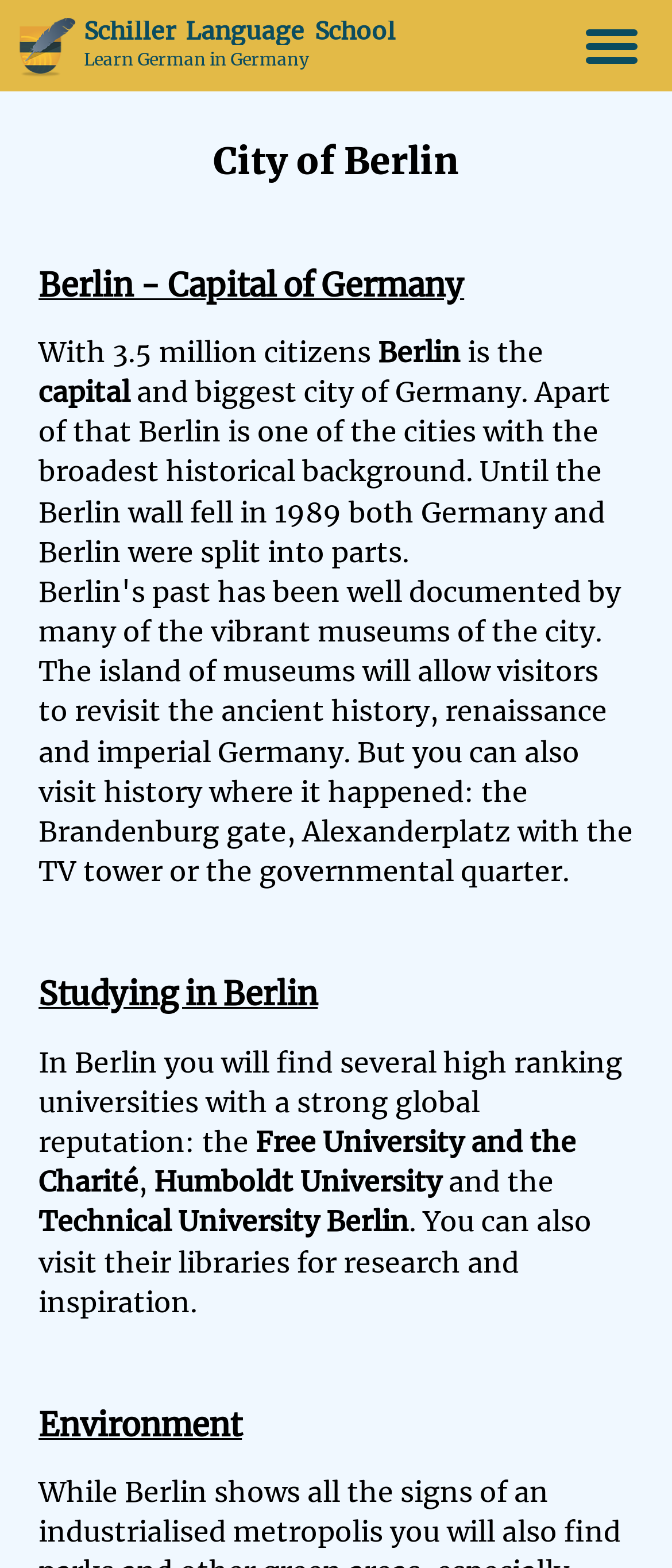Refer to the image and provide an in-depth answer to the question: 
How many universities are mentioned in the webpage?

The webpage mentions four universities: Free University, Charité, Humboldt University, and Technical University Berlin. These universities are mentioned in the section 'Studying in Berlin'.